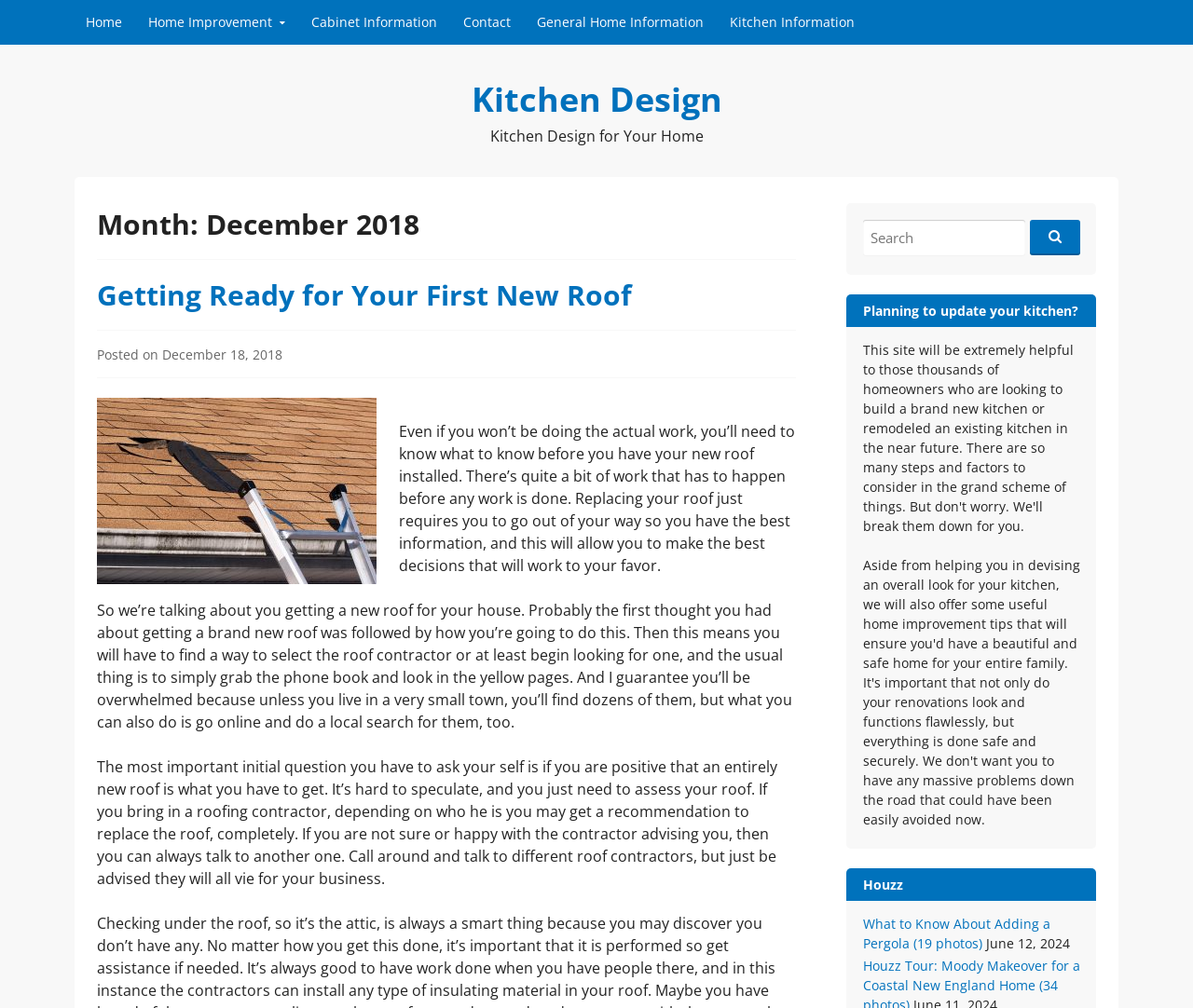Determine the bounding box coordinates of the section I need to click to execute the following instruction: "Read 'Getting Ready for Your First New Roof'". Provide the coordinates as four float numbers between 0 and 1, i.e., [left, top, right, bottom].

[0.081, 0.274, 0.53, 0.311]